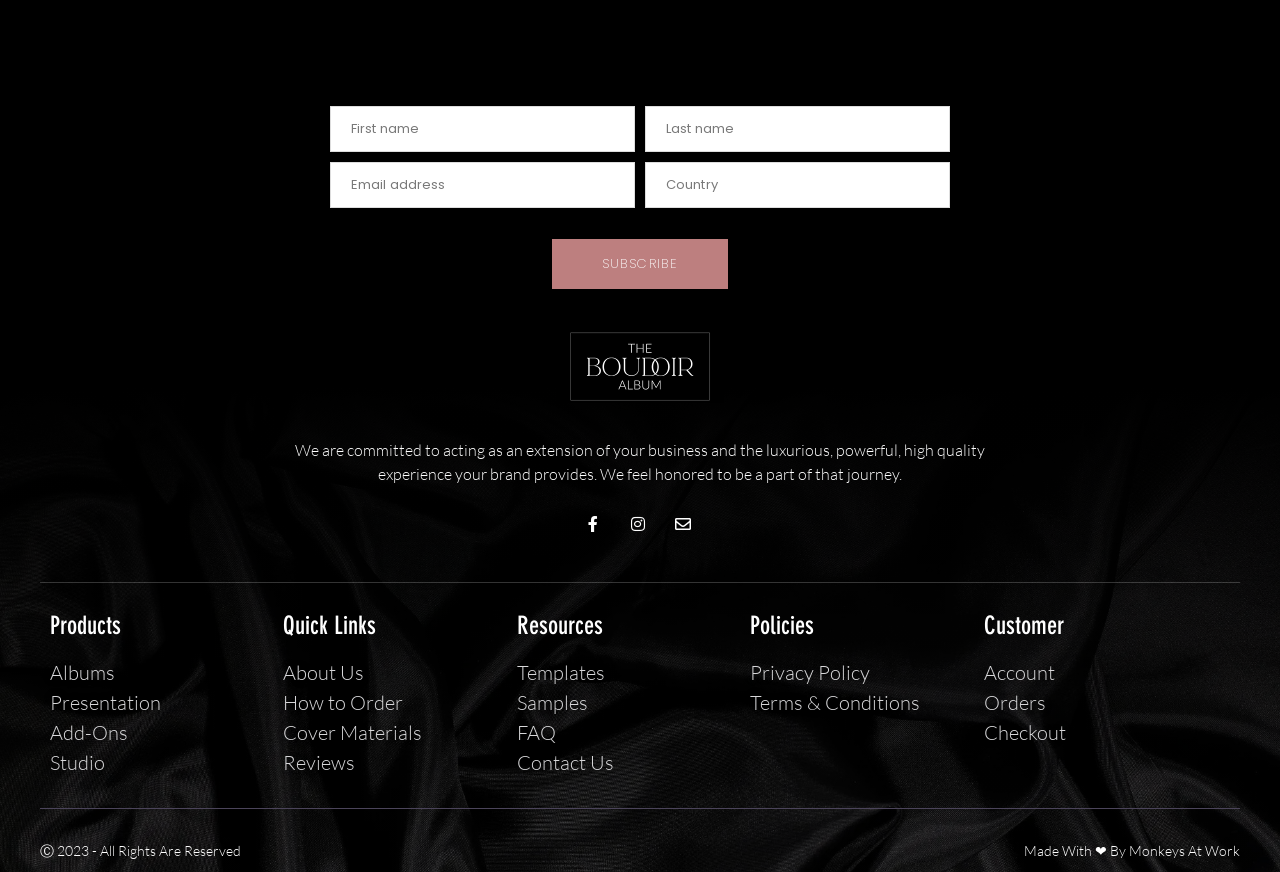Please find the bounding box coordinates of the element that needs to be clicked to perform the following instruction: "Leave a comment in the 'Comment' field". The bounding box coordinates should be four float numbers between 0 and 1, represented as [left, top, right, bottom].

None